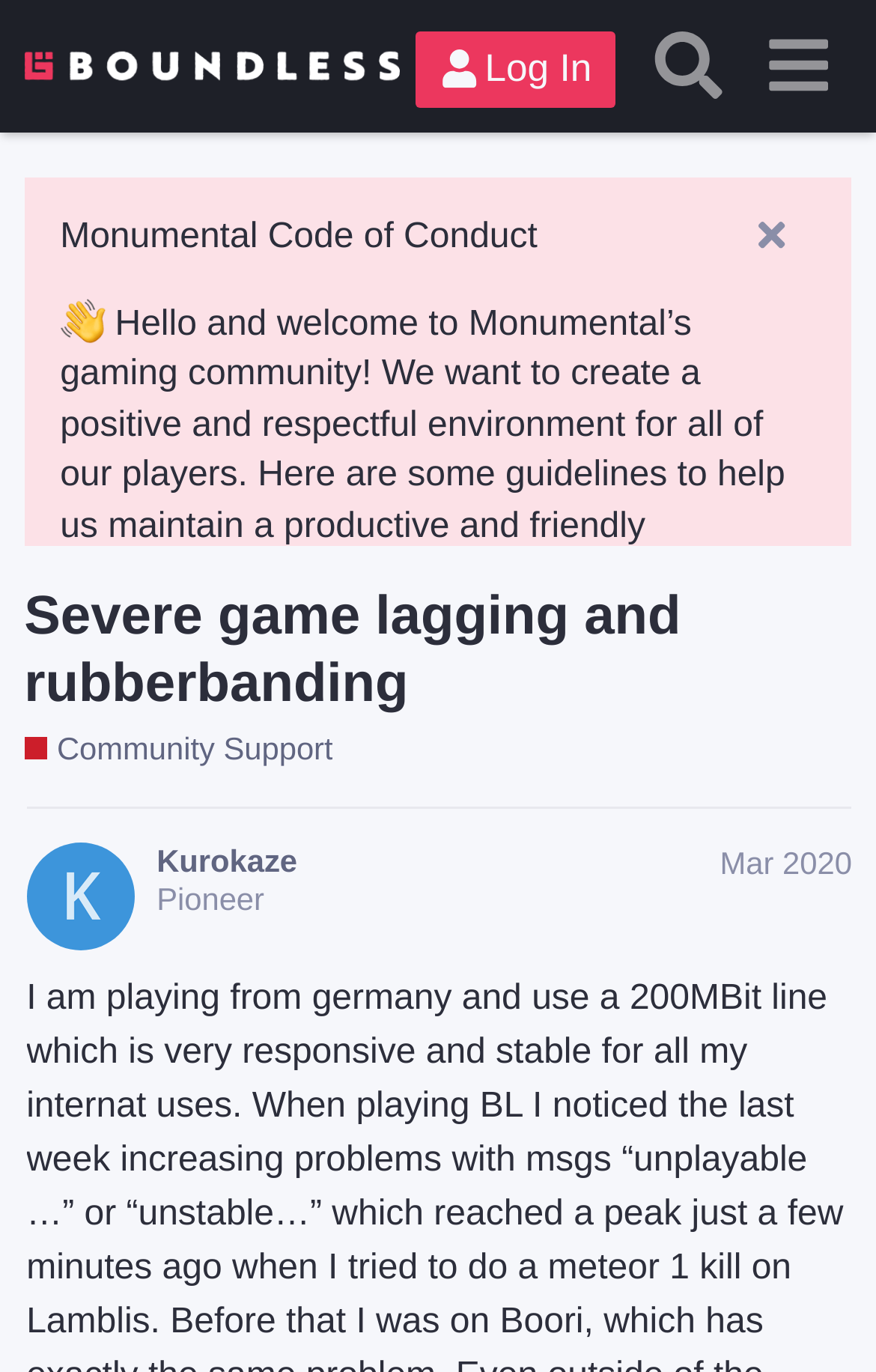Identify the bounding box coordinates of the section that should be clicked to achieve the task described: "Click the 'Log In' button".

[0.474, 0.023, 0.704, 0.078]